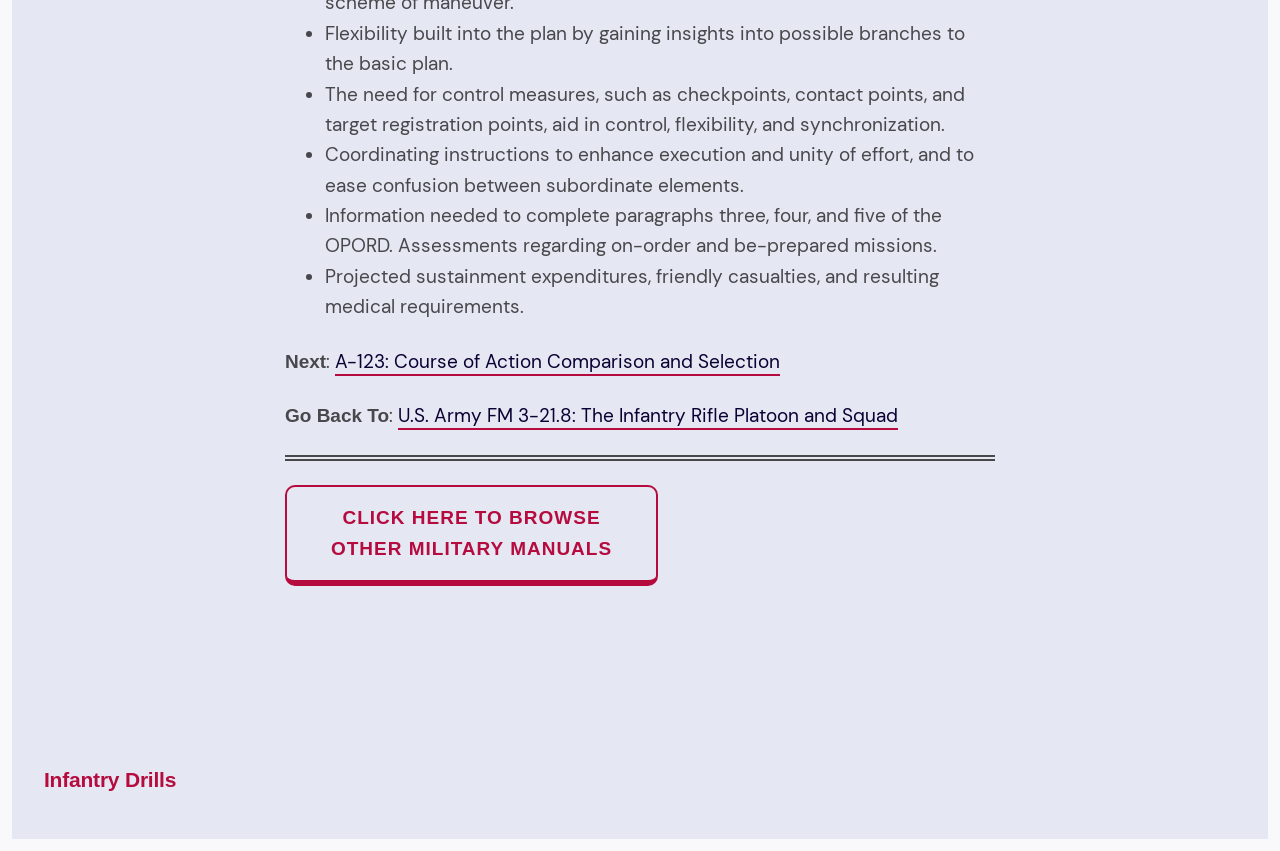Answer briefly with one word or phrase:
What is the link to the U.S. Army FM 3-21.8 manual?

U.S. Army FM 3-21.8: The Infantry Rifle Platoon and Squad